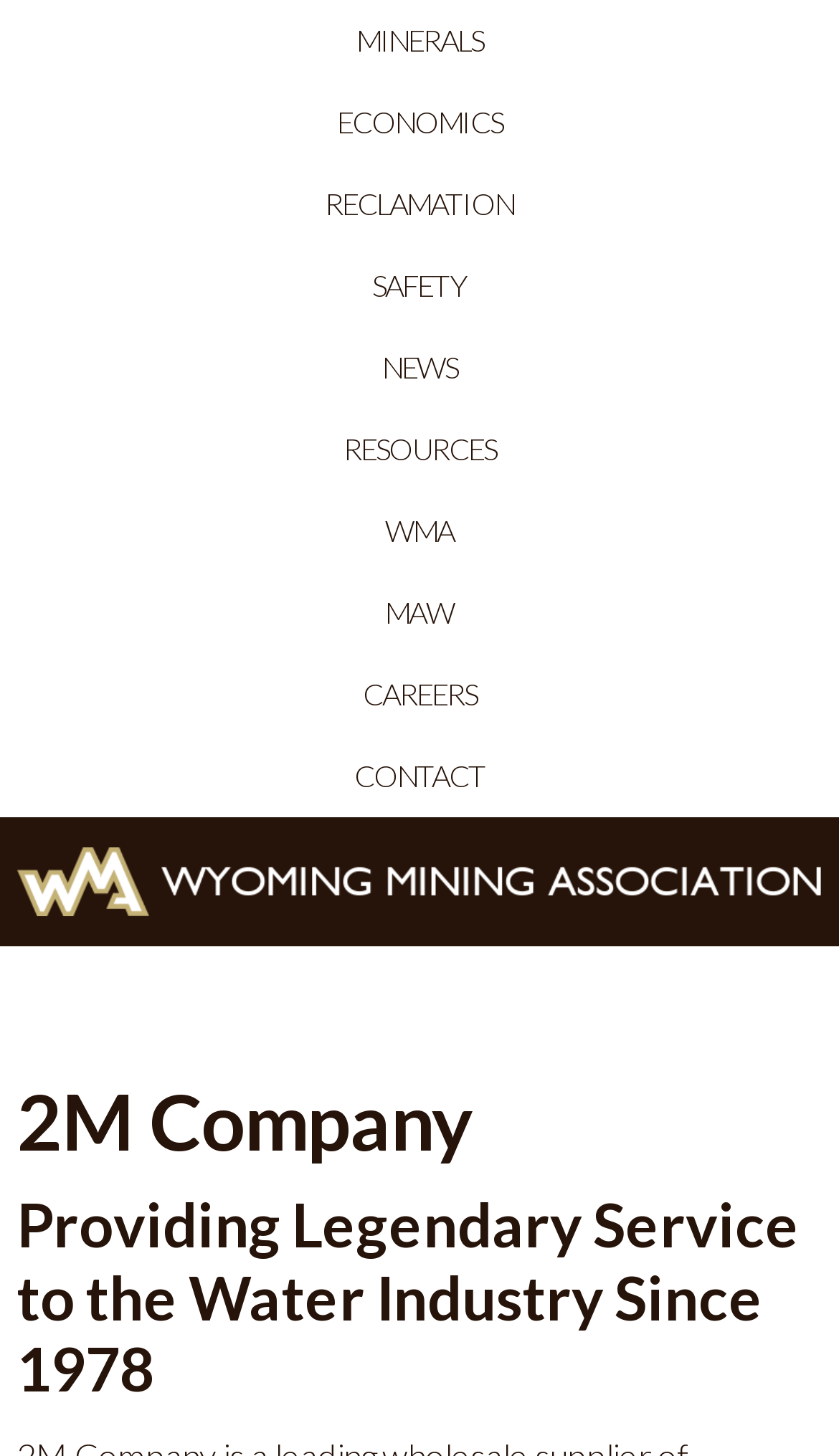Using a single word or phrase, answer the following question: 
How many locations does 2M Company have?

17